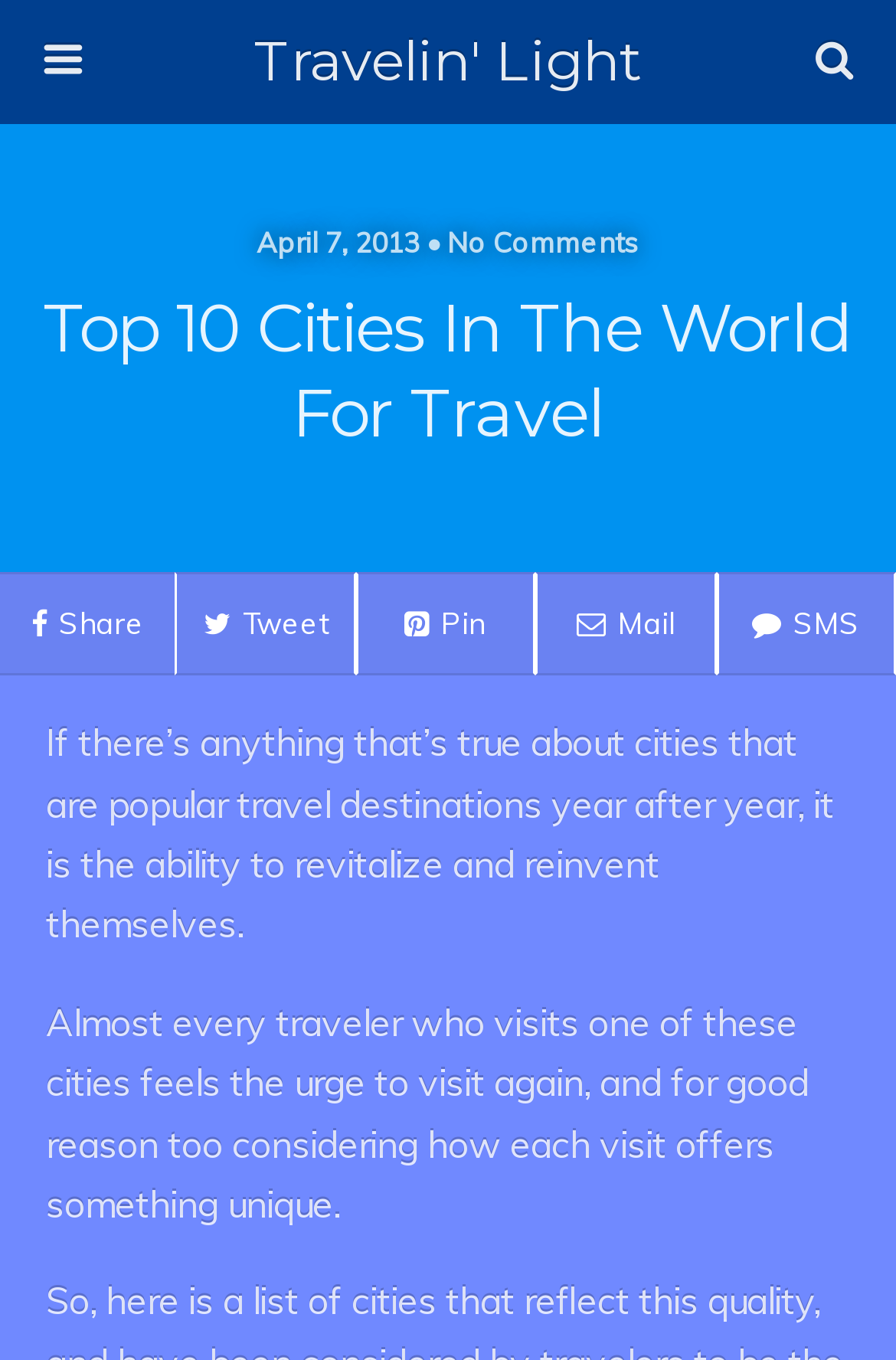Is the article about a specific city?
Please respond to the question thoroughly and include all relevant details.

The article is not about a specific city, but rather a list of top 10 cities in the world for travel, as indicated by the title and the content of the article.